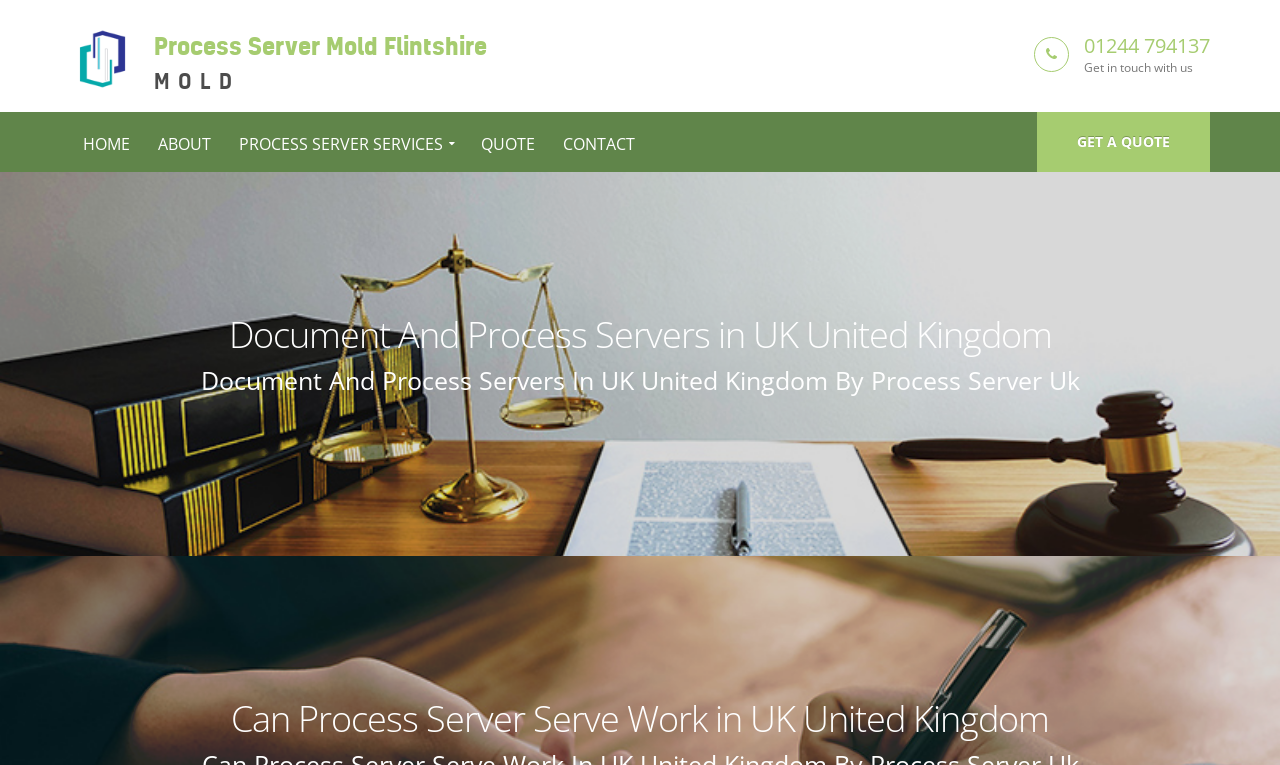What is the heading of the section that describes the process server services?
Please provide a detailed answer to the question.

I found the heading of the section by looking at the bottom section of the webpage, where it says 'Process Server Services From Process Server Uk' in a larger font size.